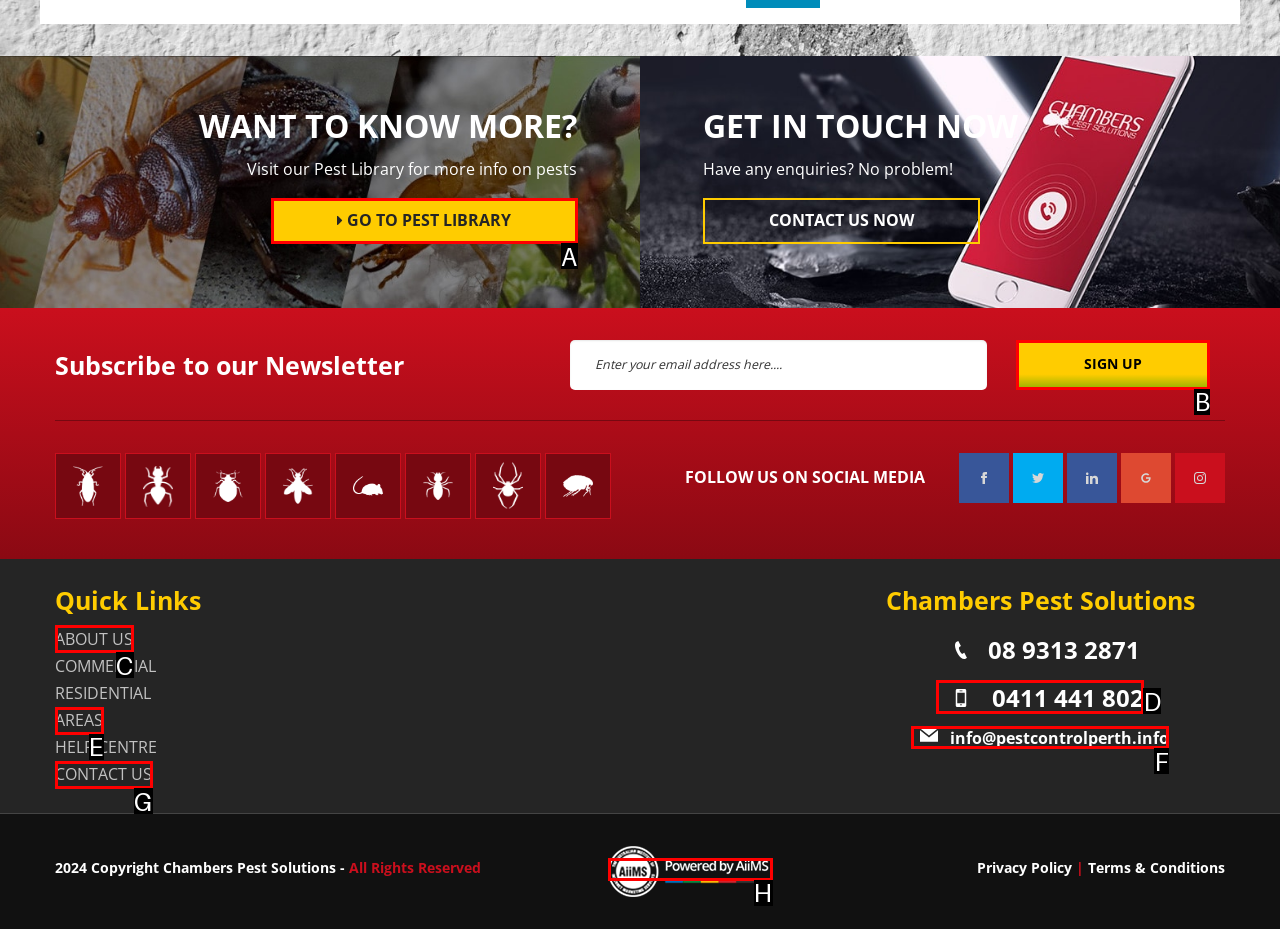Identify the correct UI element to click for this instruction: Sign up for the newsletter
Respond with the appropriate option's letter from the provided choices directly.

B